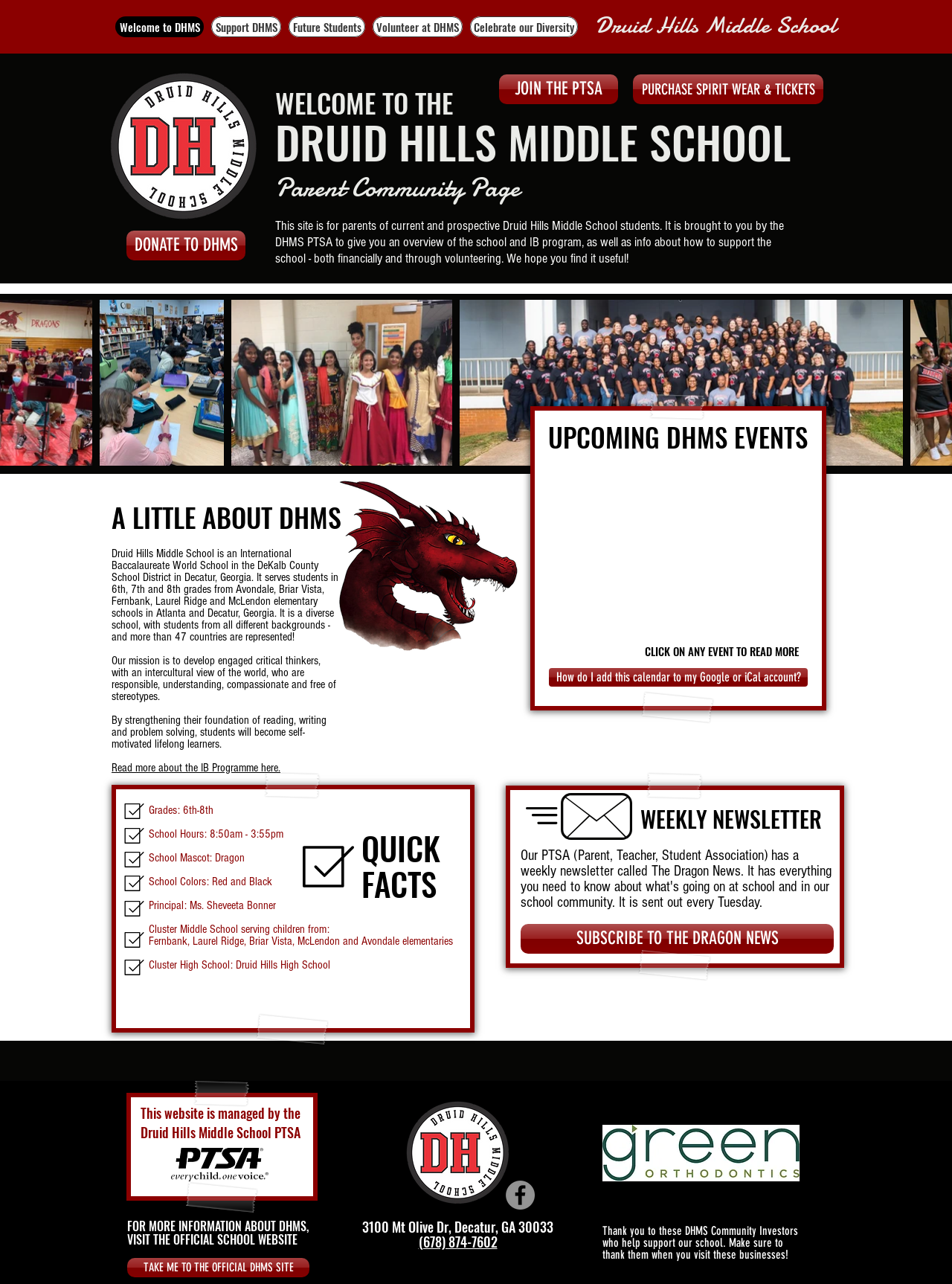What is the purpose of the PTSA?
Please respond to the question with a detailed and thorough explanation.

I inferred the answer by looking at the overall content of the webpage, which suggests that the PTSA is responsible for managing the parent community page and providing information about the school, and therefore, its purpose is to support the school.